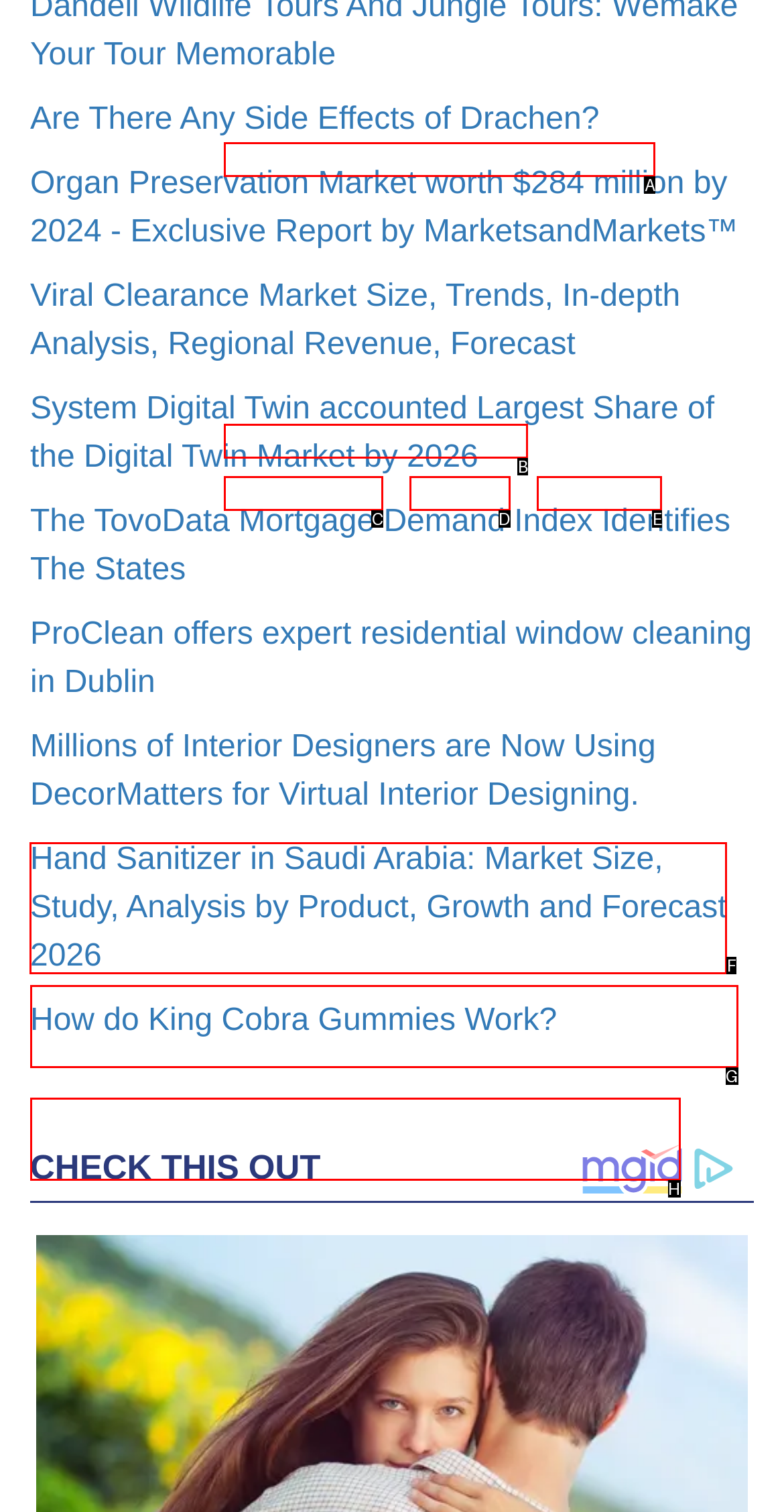Choose the letter of the option that needs to be clicked to perform the task: Read about 'Hand Sanitizer in Saudi Arabia: Market Size, Study, Analysis by Product, Growth and Forecast 2026'. Answer with the letter.

F